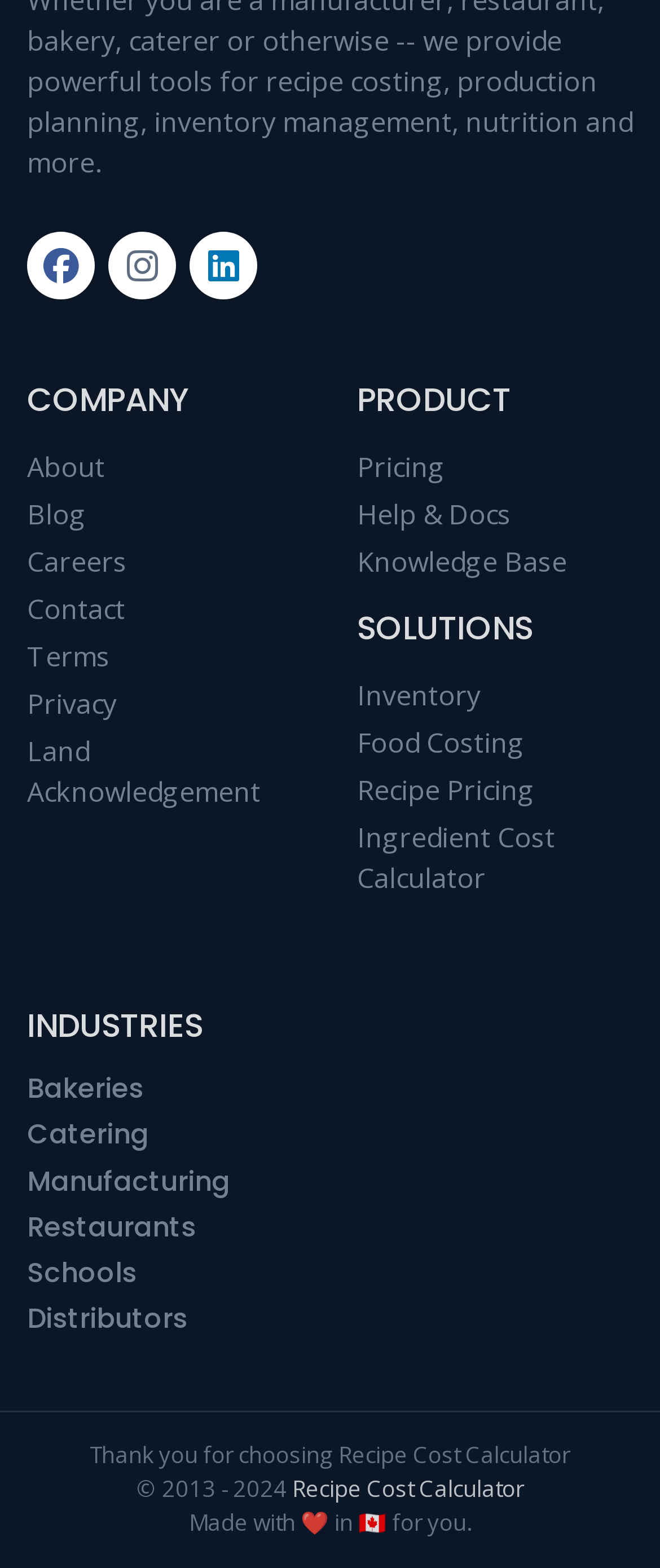Please identify the bounding box coordinates of the clickable element to fulfill the following instruction: "Learn about the new NBA focus on shooting fouls and its effect on Damian Lillard". The coordinates should be four float numbers between 0 and 1, i.e., [left, top, right, bottom].

None